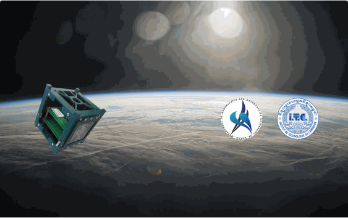Give a thorough caption of the image, focusing on all visible elements.

The image features a satellite training kit known as DemoSat, designed for space education and demonstrations. It showcases the kit in orbit around Earth, highlighting its significance in capacity-building programs related to space engineering. Accompanying the DemoSat are logos from the University of Tokyo and the Institute of Technology of Cambodia, representing collaboration in this educational initiative. The background captures the stunning view of Earth from space, emphasizing the importance of hands-on training in aerospace technology. This visual underscores not only the technological advancement but also the educational efforts being made to equip future engineers with practical skills in the field of space exploration.